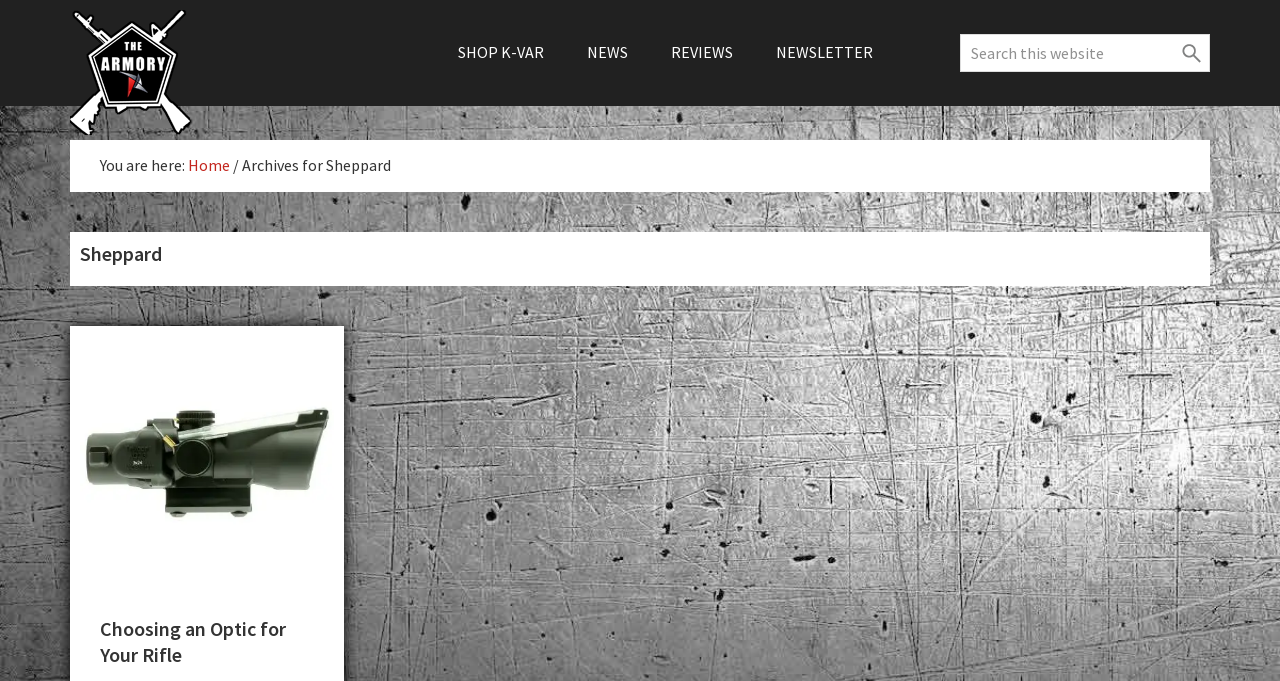Locate and provide the bounding box coordinates for the HTML element that matches this description: "parent_node: Search this website value="Search"".

[0.916, 0.05, 0.945, 0.106]